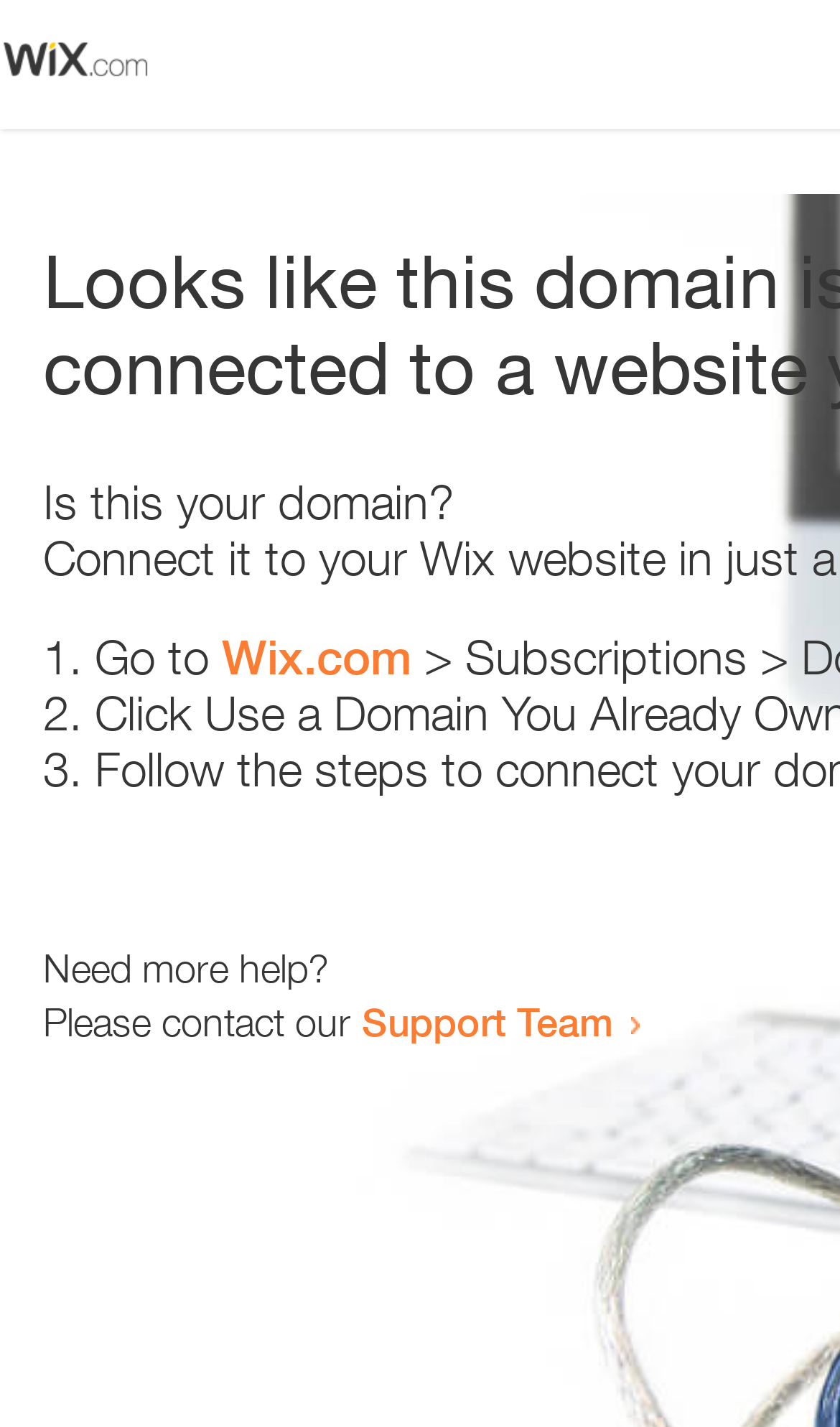Using the provided element description: "Support Team", identify the bounding box coordinates. The coordinates should be four floats between 0 and 1 in the order [left, top, right, bottom].

[0.431, 0.699, 0.731, 0.732]